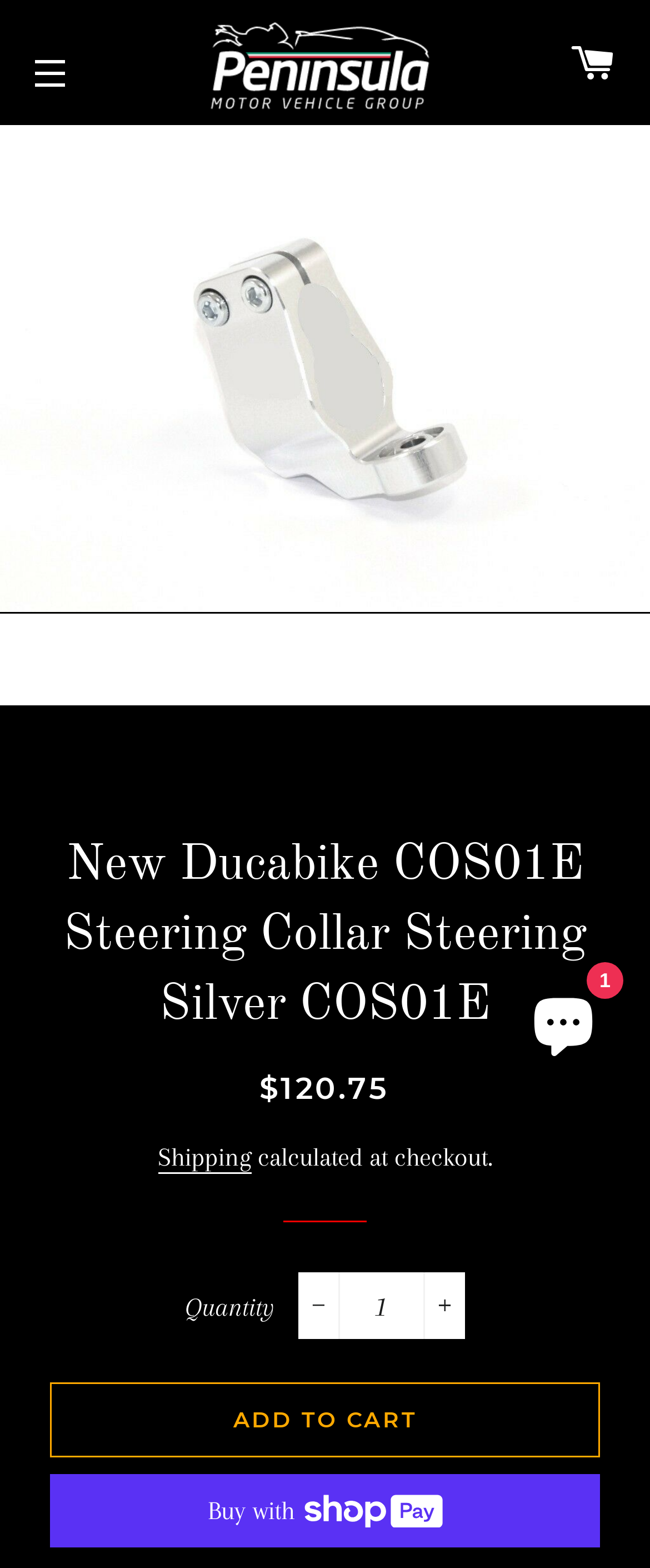What is the regular price of the product?
Please answer the question with a single word or phrase, referencing the image.

$120.75